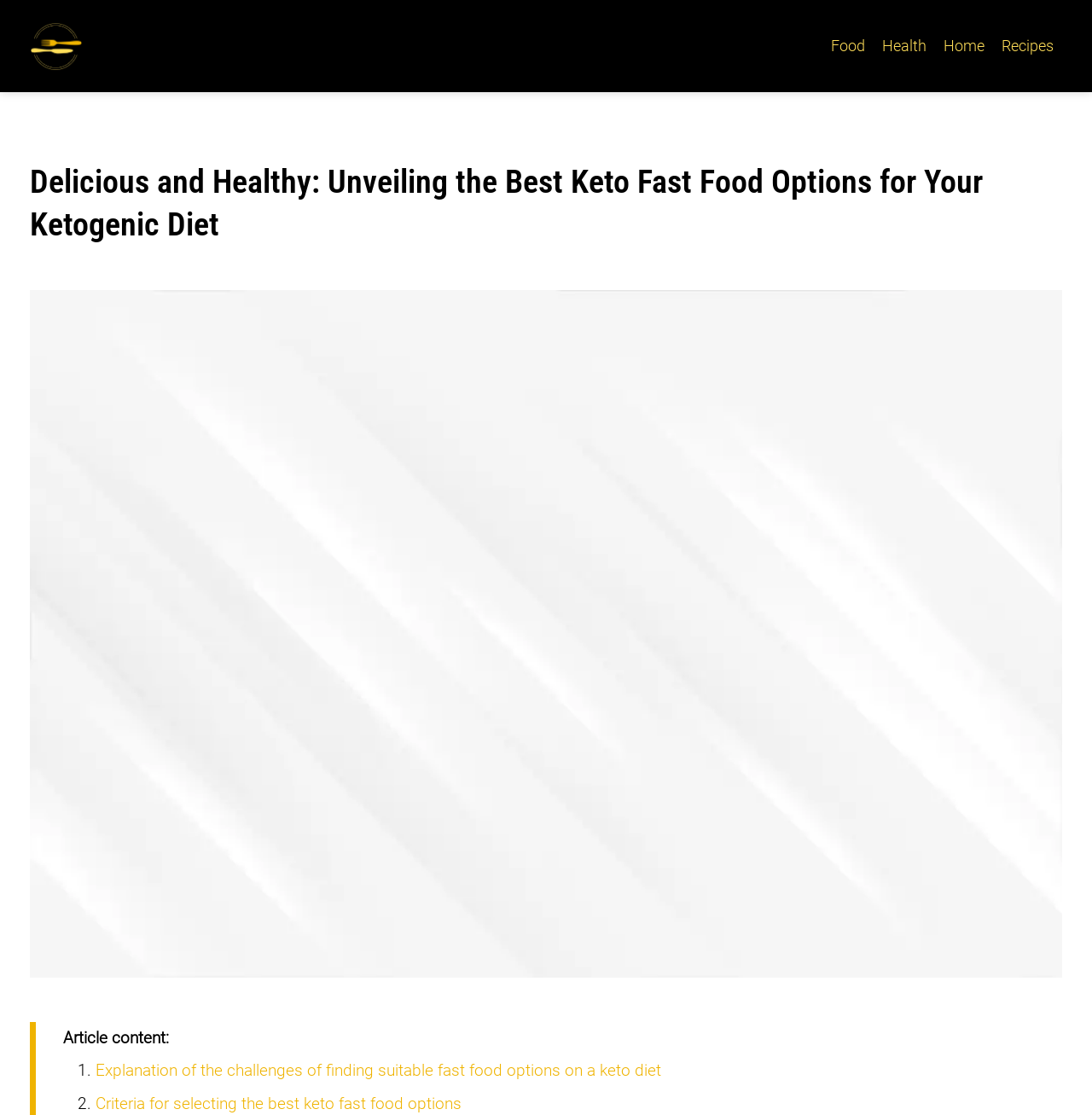Provide your answer in a single word or phrase: 
What is the category of the article?

Health